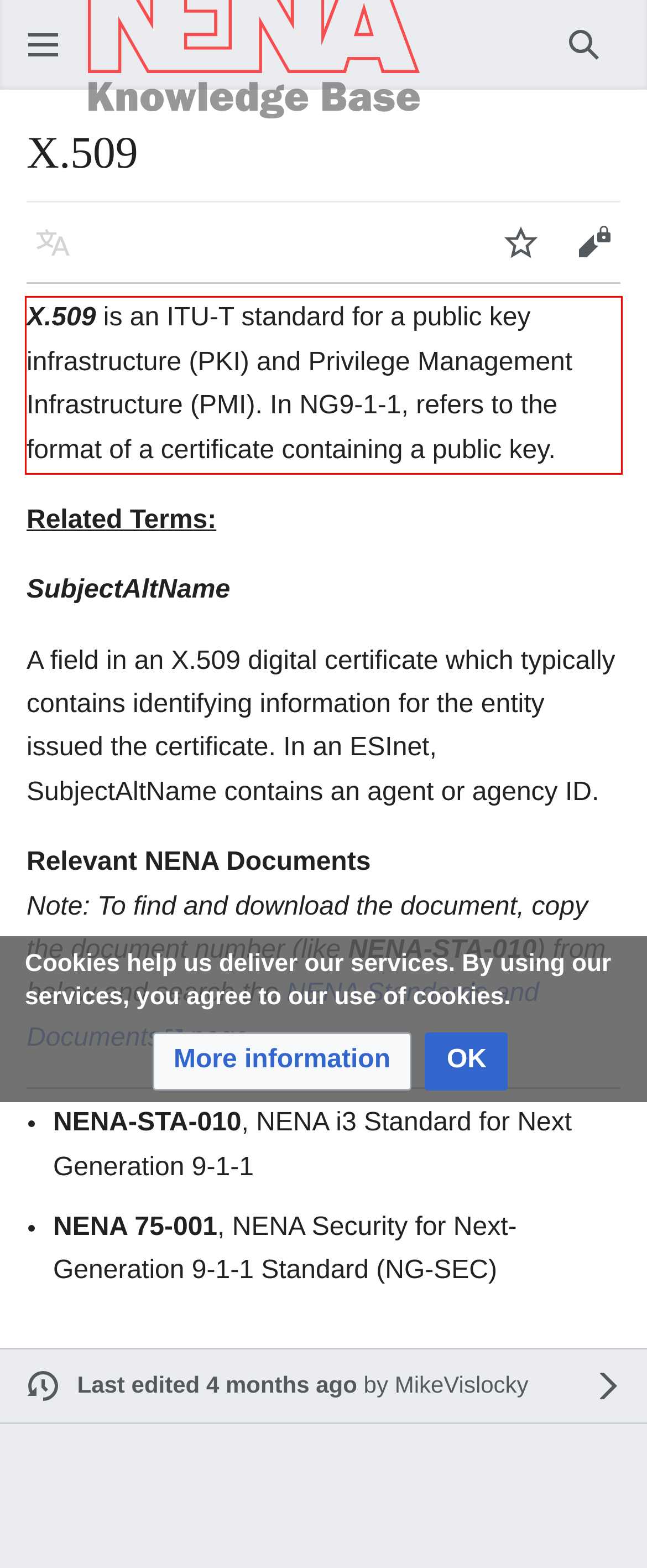You are provided with a screenshot of a webpage containing a red bounding box. Please extract the text enclosed by this red bounding box.

X.509 is an ITU-T standard for a public key infrastructure (PKI) and Privilege Management Infrastructure (PMI). In NG9-1-1, refers to the format of a certificate containing a public key.